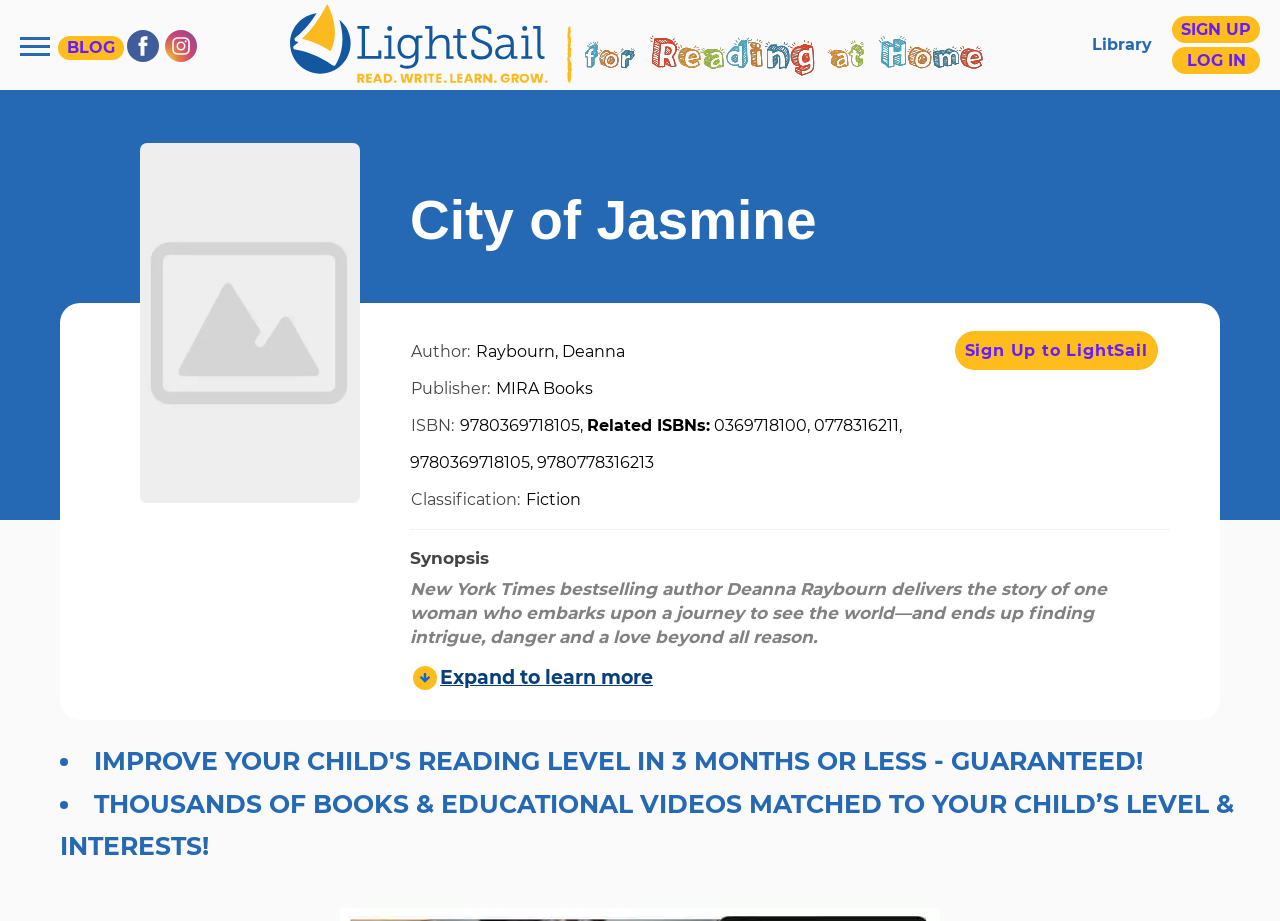What is the ISBN of this book?
Provide a concise answer using a single word or phrase based on the image.

9780369718105